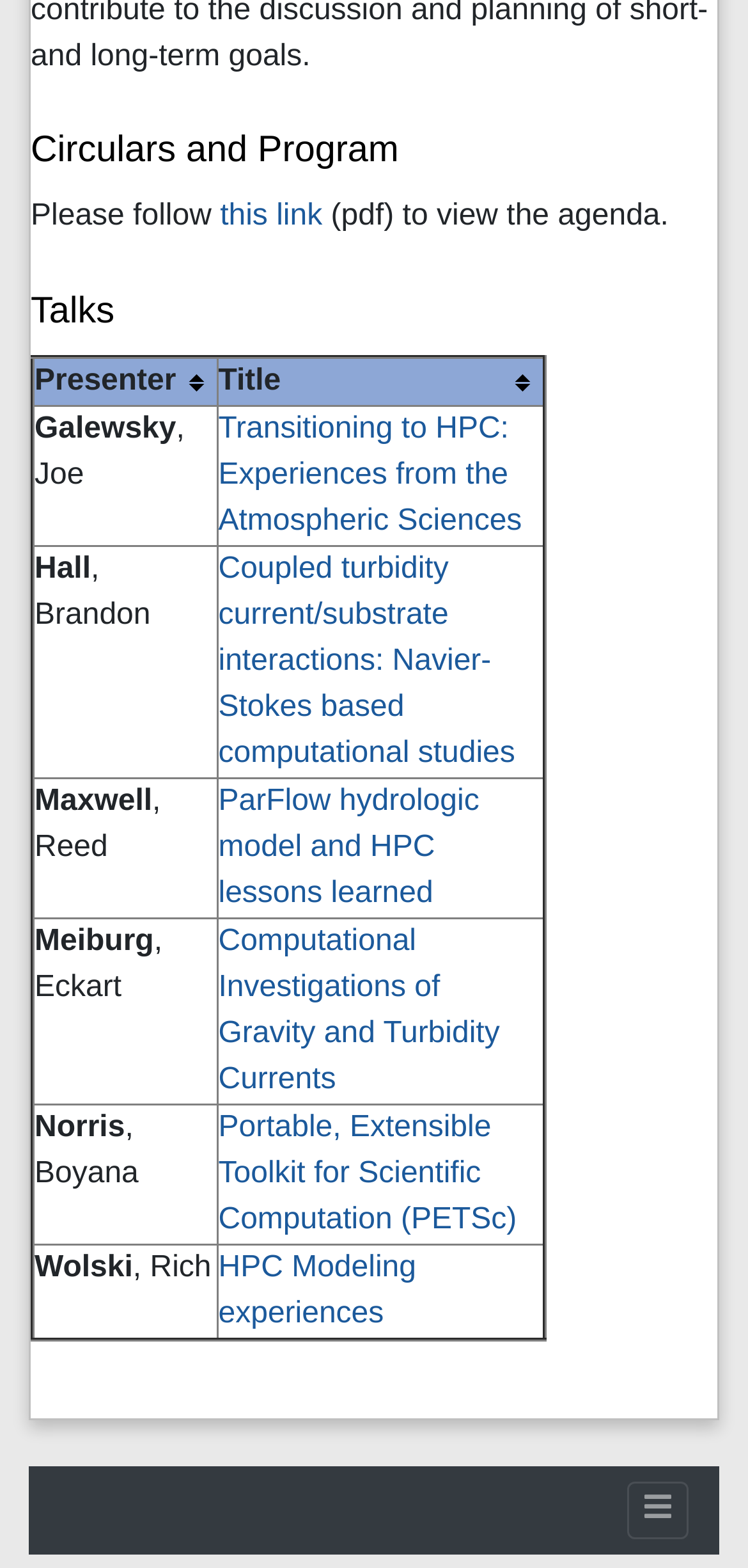Locate the bounding box coordinates of the element's region that should be clicked to carry out the following instruction: "Click on the link 'Coupled turbidity current/substrate interactions: Navier-Stokes based computational studies'". The coordinates need to be four float numbers between 0 and 1, i.e., [left, top, right, bottom].

[0.292, 0.353, 0.689, 0.491]